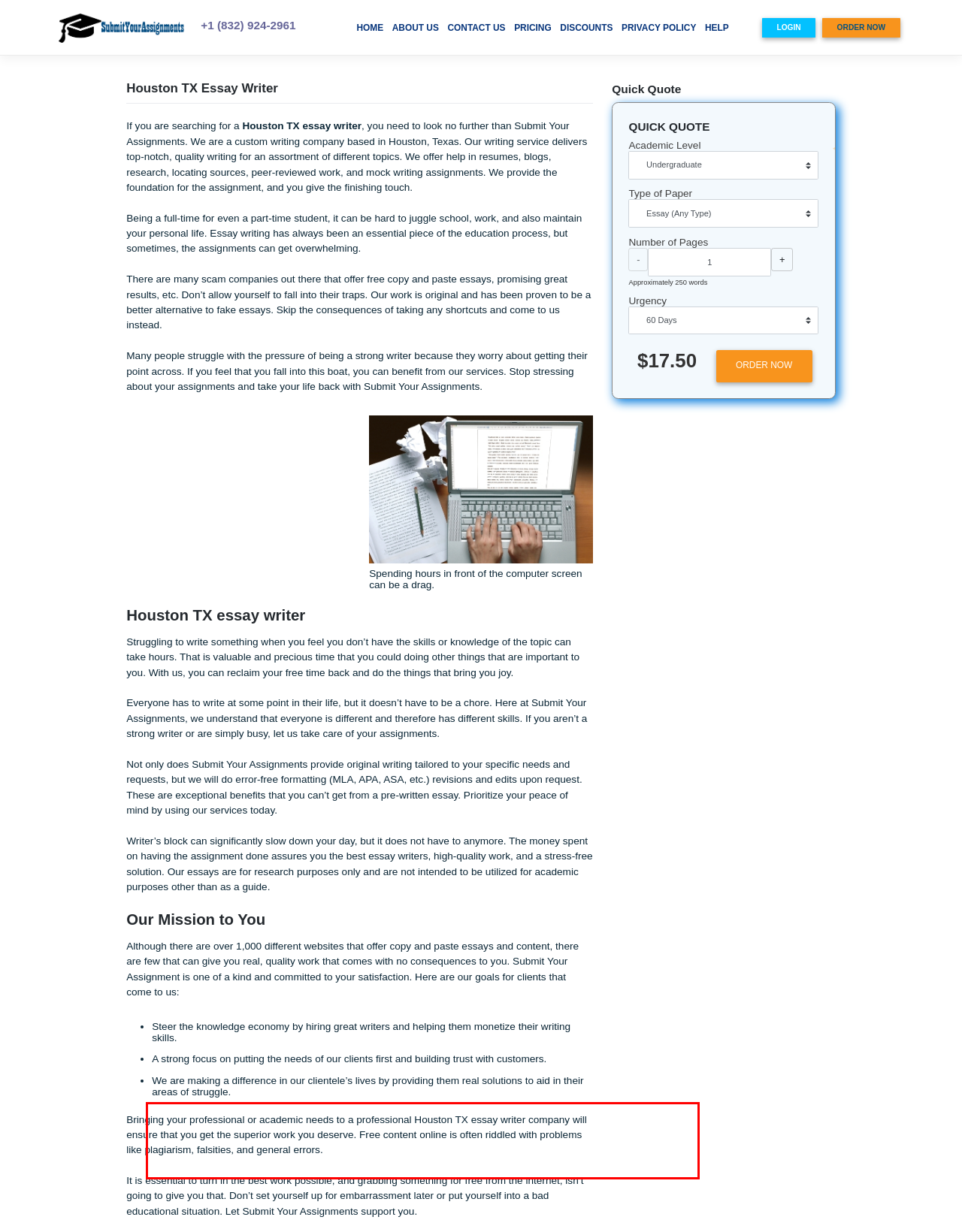There is a UI element on the webpage screenshot marked by a red bounding box. Extract and generate the text content from within this red box.

Although there are over 1,000 different websites that offer copy and paste essays and content, there are few that can give you real, quality work that comes with no consequences to you. Submit Your Assignment is one of a kind and committed to your satisfaction. Here are our goals for clients that come to us: